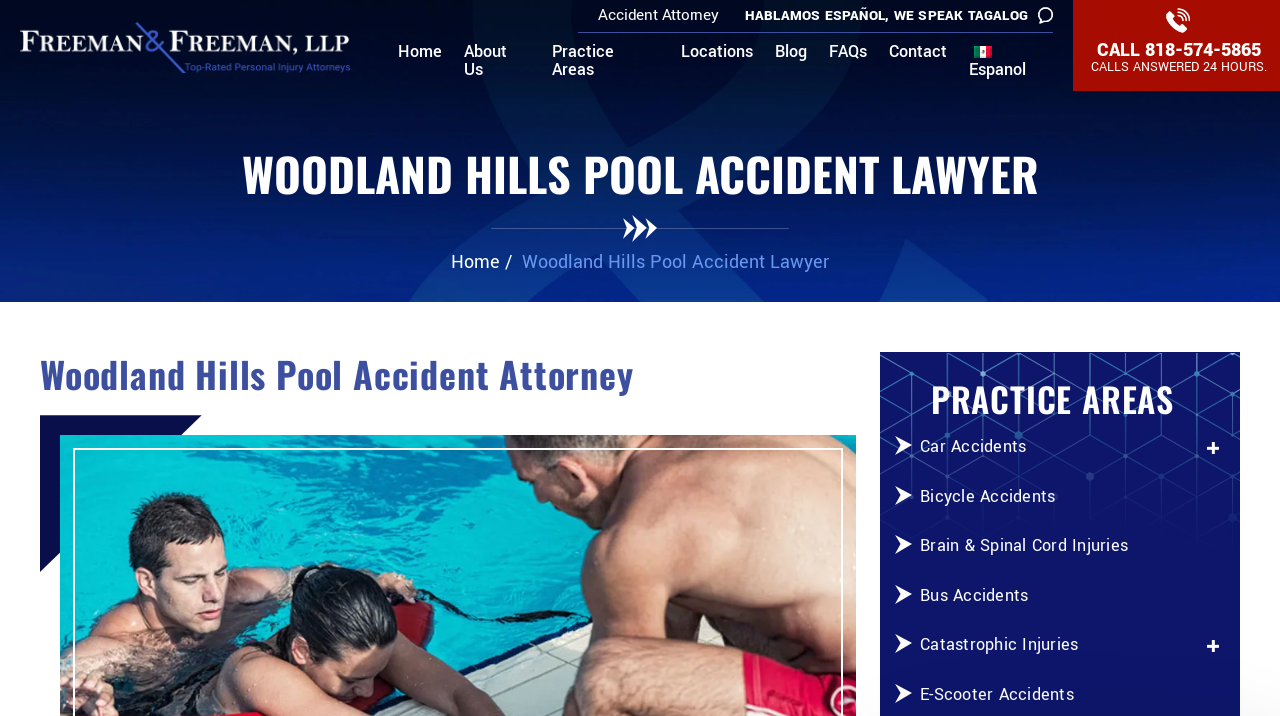Please identify the bounding box coordinates for the region that you need to click to follow this instruction: "Call the phone number".

[0.894, 0.052, 0.985, 0.088]